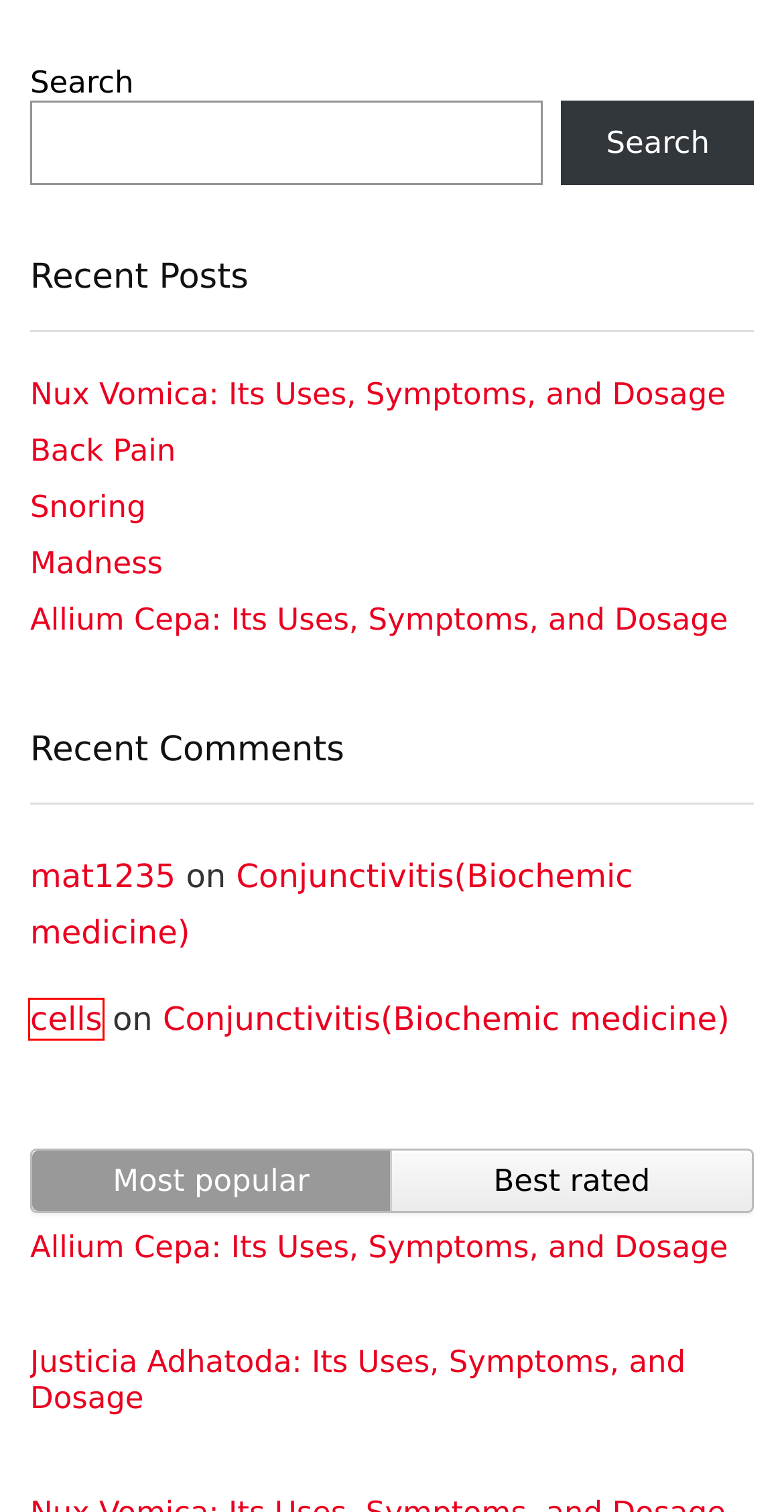You have a screenshot showing a webpage with a red bounding box highlighting an element. Choose the webpage description that best fits the new webpage after clicking the highlighted element. The descriptions are:
A. Back Pain – blogepostpro
B. Nux Vomica: Its Uses, Symptoms, and Dosage – blogepostpro
C. Madness – blogepostpro
D. Snoring – blogepostpro
E. Justicia Adhatoda: Its Uses, Symptoms, and Dosage – blogepostpro
F. Allium Cepa: Its Uses, Symptoms, and Dosage – blogepostpro
G. B2STATS Foro – B2Stats
H. Conjunctivitis(Biochemic medicine) – blogepostpro

G